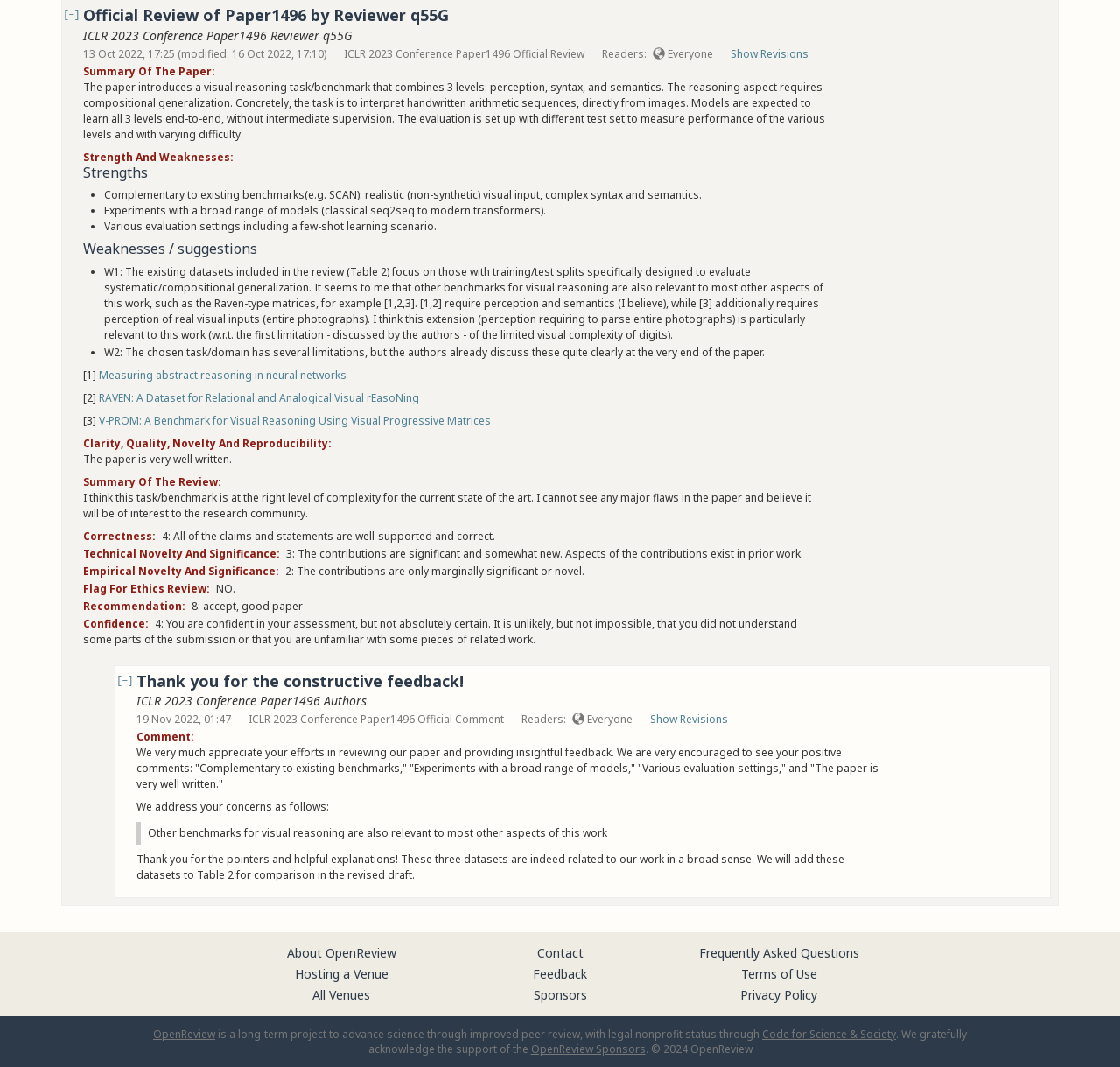Identify the bounding box of the UI element that matches this description: "Privacy Policy".

[0.661, 0.924, 0.73, 0.94]